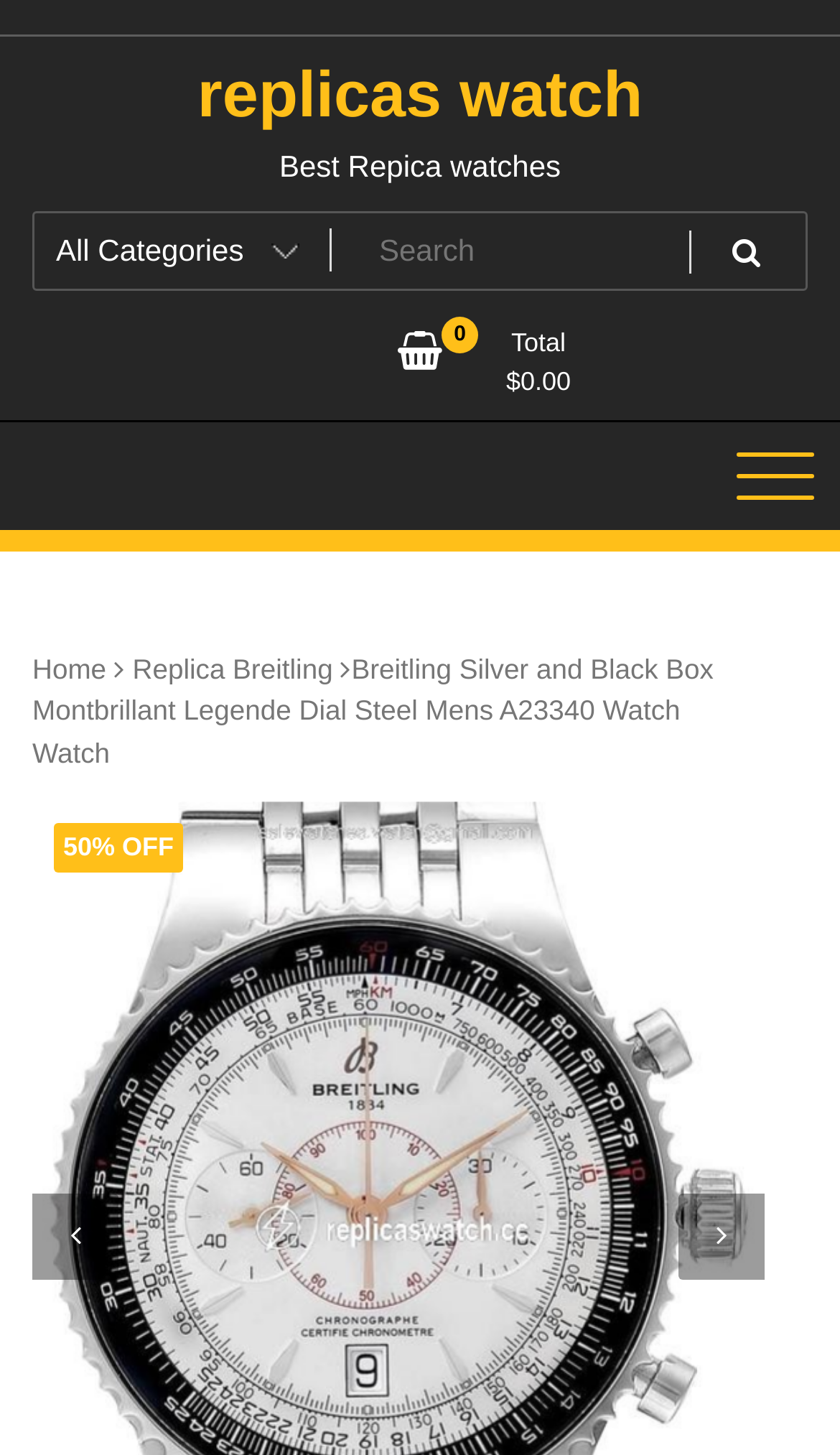What is the discount percentage?
Based on the image, answer the question with as much detail as possible.

The discount percentage is displayed on the webpage, specifically below the watch description, which indicates a 50% discount.